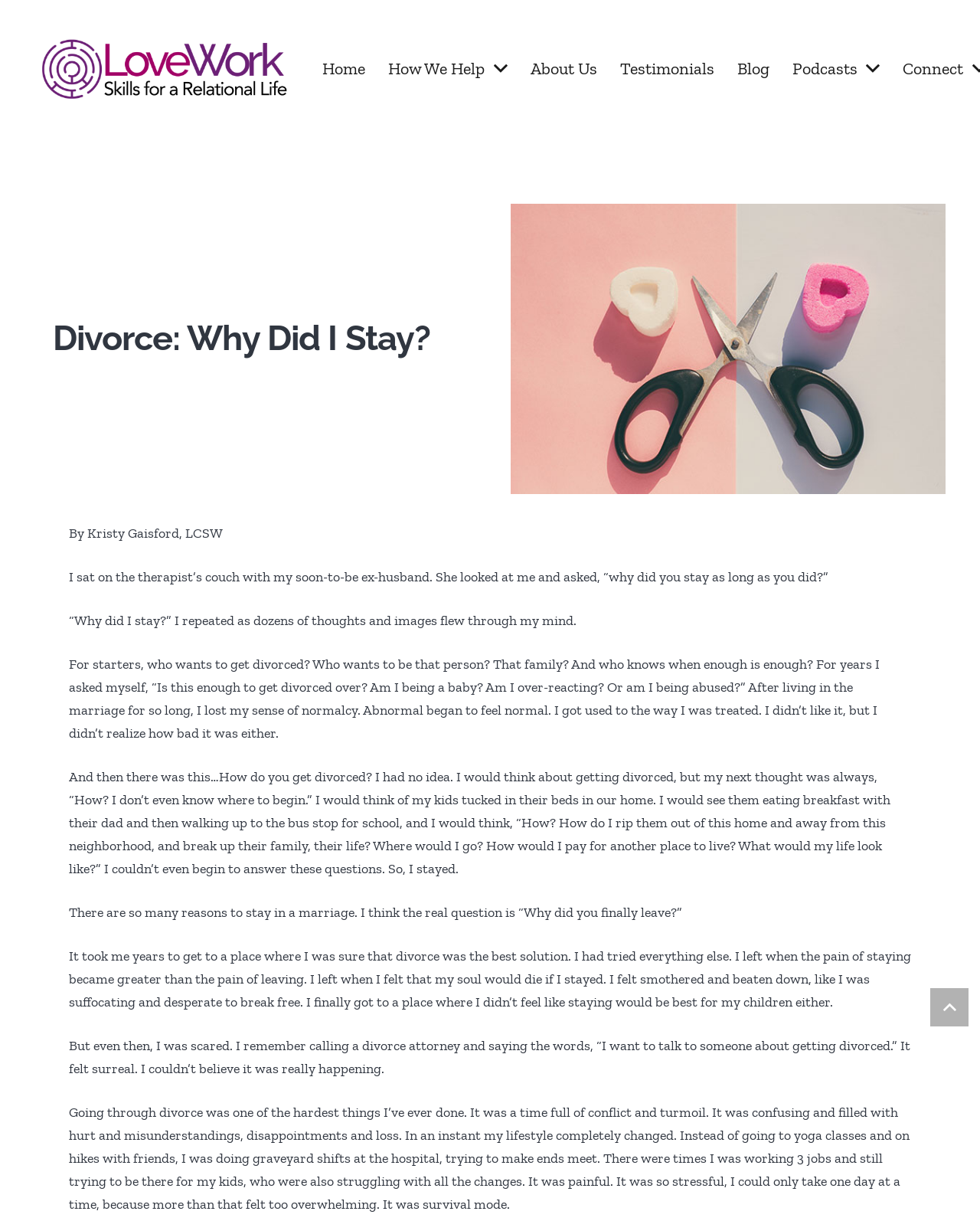What is the topic of the article?
Please give a detailed and thorough answer to the question, covering all relevant points.

The topic of the article can be determined by looking at the heading 'Divorce: Why Did I Stay?' and the content of the article which discusses the author's experience with divorce.